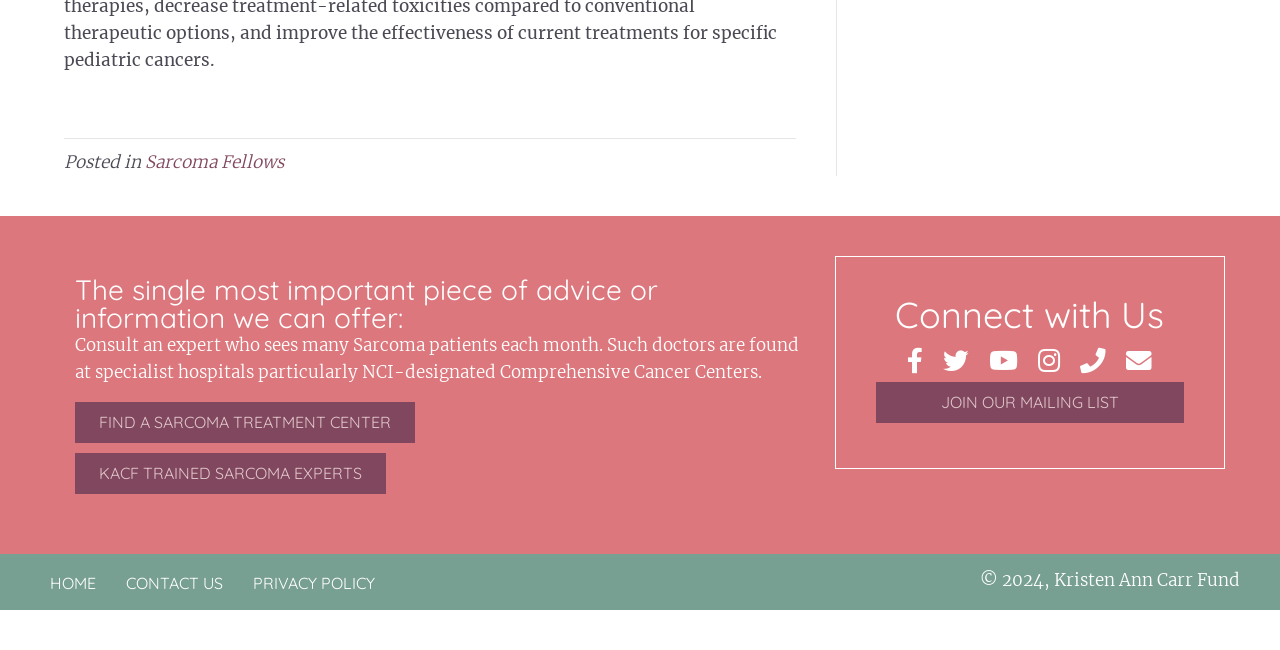Using the details from the image, please elaborate on the following question: How many buttons are there?

The webpage has three buttons: 'FIND A SARCOMA TREATMENT CENTER', 'KACF TRAINED SARCOMA EXPERTS', and 'JOIN OUR MAILING LIST'. Therefore, there are 3 buttons.